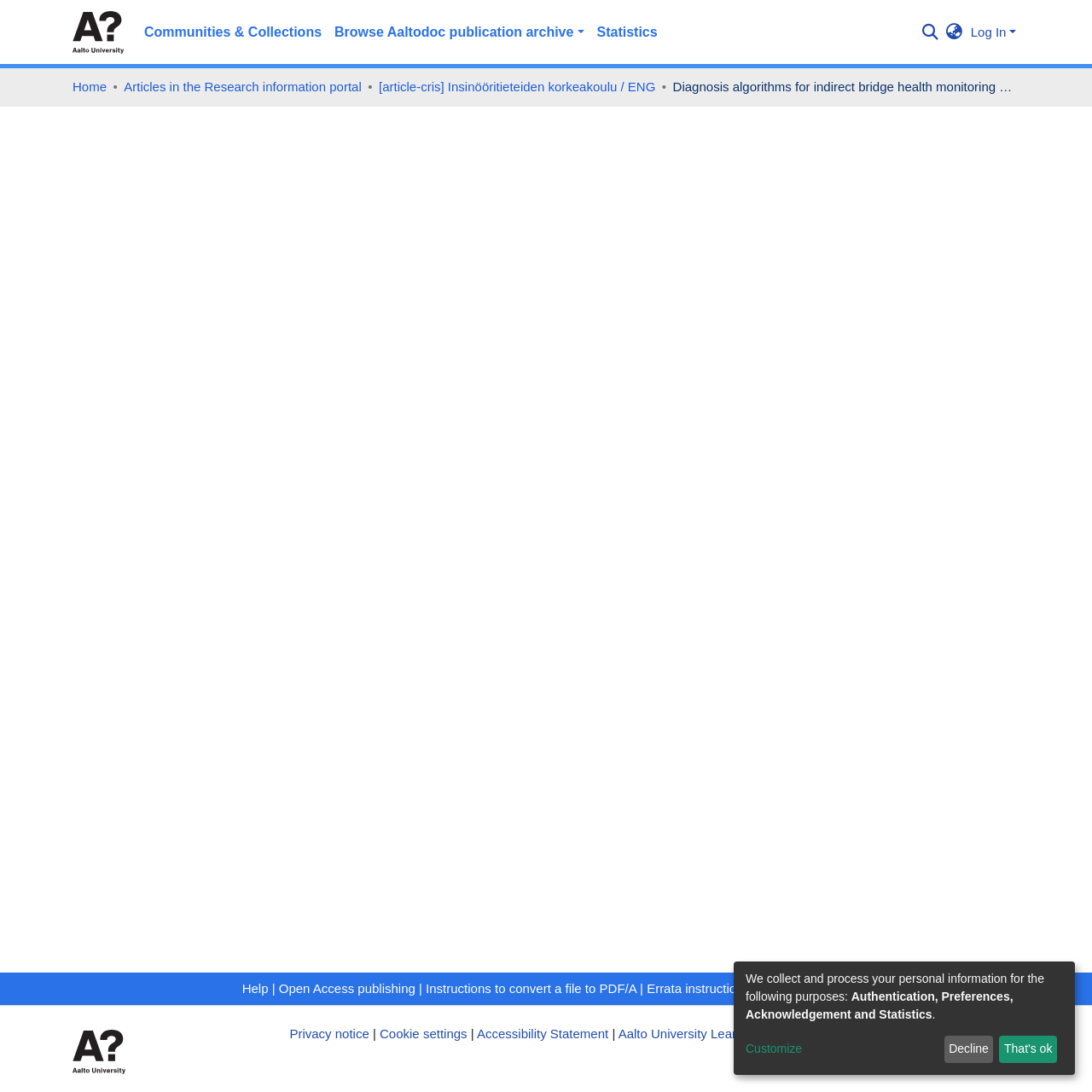What is the purpose of the publication?
Please interpret the details in the image and answer the question thoroughly.

I found the answer by reading the abstract of the publication, which says 'A data-driven approach based on Optimized AdaBoost-Linear SVM is proposed to indicate the bridge damage using only raw vibration signals received from a vehicle passing over the bridge.'